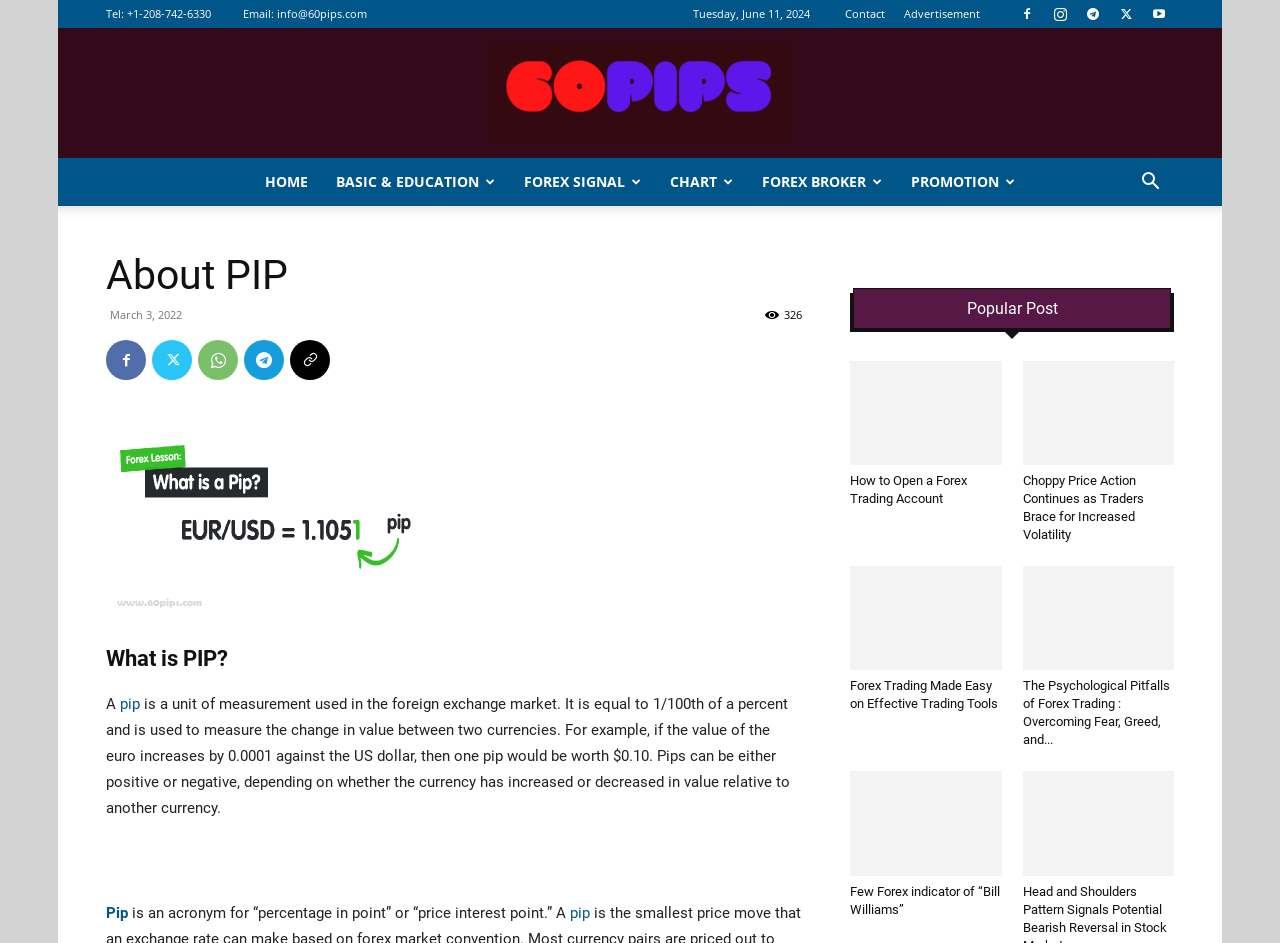Detail the various sections and features of the webpage.

This webpage is about PIP (Percentage in Point or Price Interest Point) and forex trading. At the top, there are several social media links and a search button. Below that, there is a header section with links to different pages, including "HOME", "BASIC & EDUCATION", "FOREX SIGNAL", "CHART", "FOREX BROKER", and "PROMOTION". 

On the left side, there is a section with contact information, including a phone number and email address. Below that, there is a section with a heading "About PIP" and a subheading "What is PIP?". This section explains that a pip is a unit of measurement used in the foreign exchange market, equal to 1/100th of a percent, and is used to measure the change in value between two currencies. 

On the right side, there is a section with a heading "Popular Post" and several links to different articles, including "How to Open a Forex Trading Account", "Choppy Price Action Continues as Traders Brace for Increased Volatility", "usdjpy technical analysis", "Forex Trading Made Easy on Effective Trading Tools", "The Psychological Pitfalls of Forex Trading : Overcoming Fear, Greed, and Emotion in the Market", "Forex signal lifetime membership", "Few Forex indicator of “Bill Williams”", and "Head and Shoulders Pattern Signals Potential Bearish Reversal in Stock Market". Each article has a corresponding image.